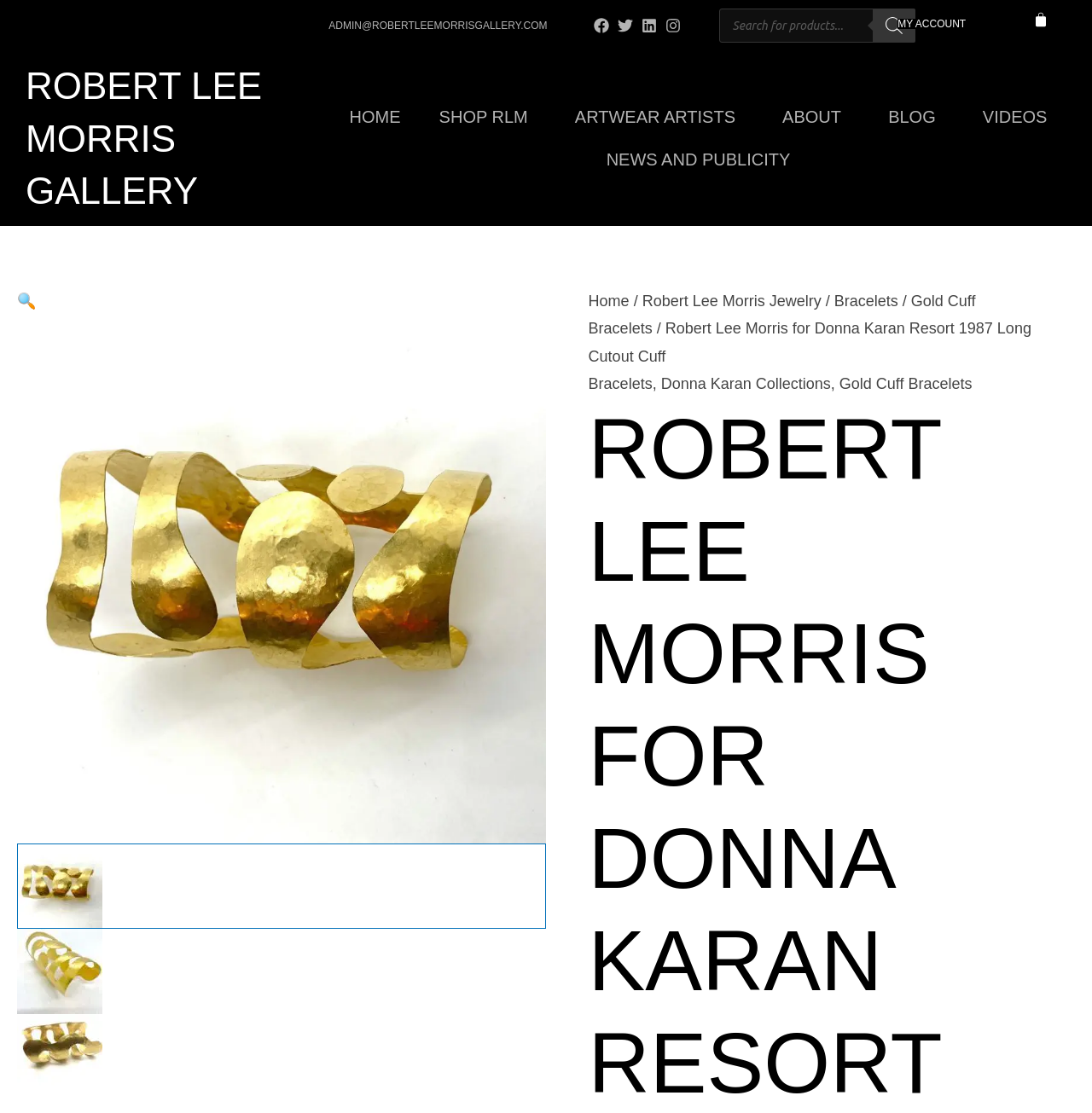What is the material of the featured jewelry?
Relying on the image, give a concise answer in one word or a brief phrase.

Gold